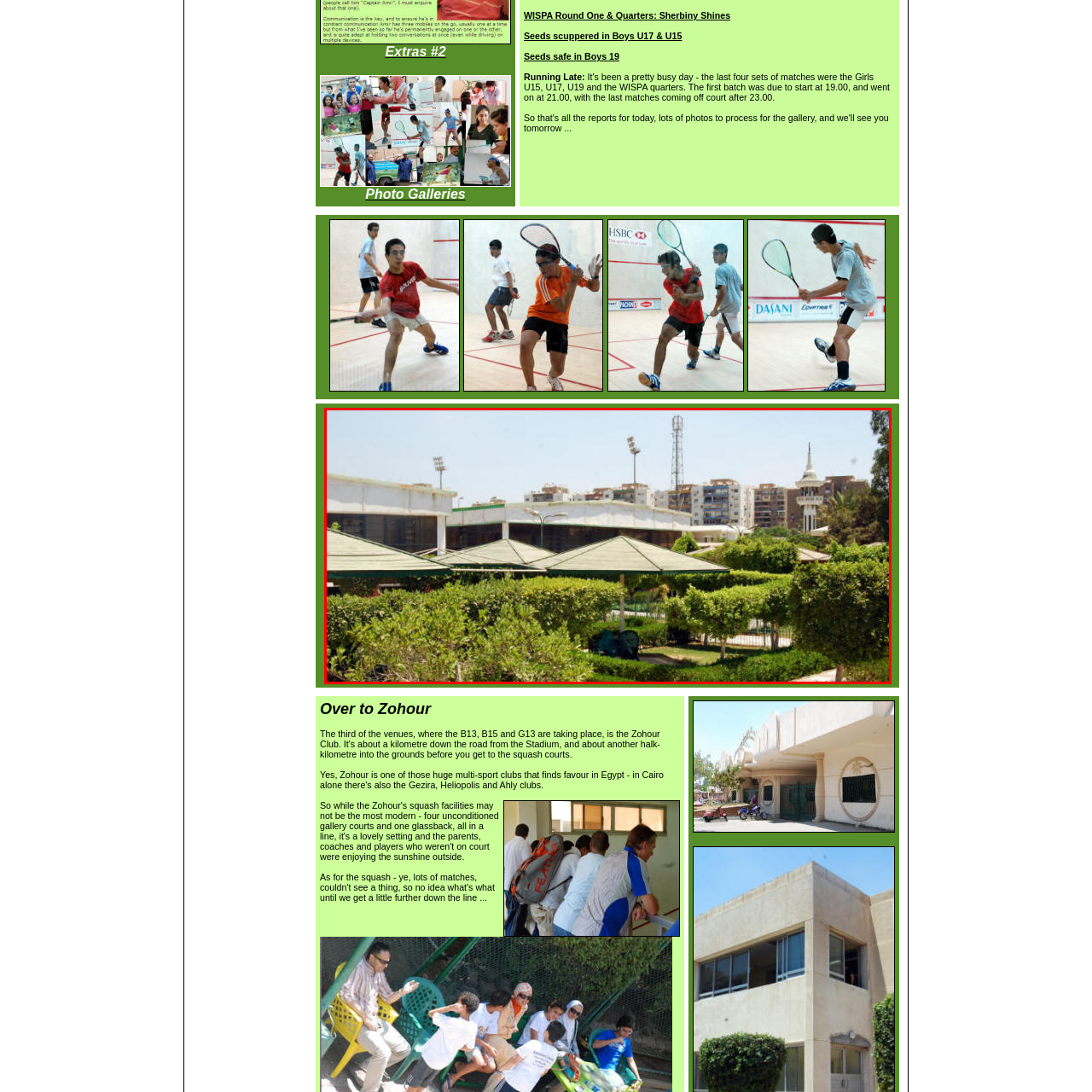What is visible in the background?
Take a look at the image highlighted by the red bounding box and provide a detailed answer to the question.

The caption states that 'in the background, the architecture of a cityscape is visible', which implies that the image shows a urban environment with various buildings and structures.